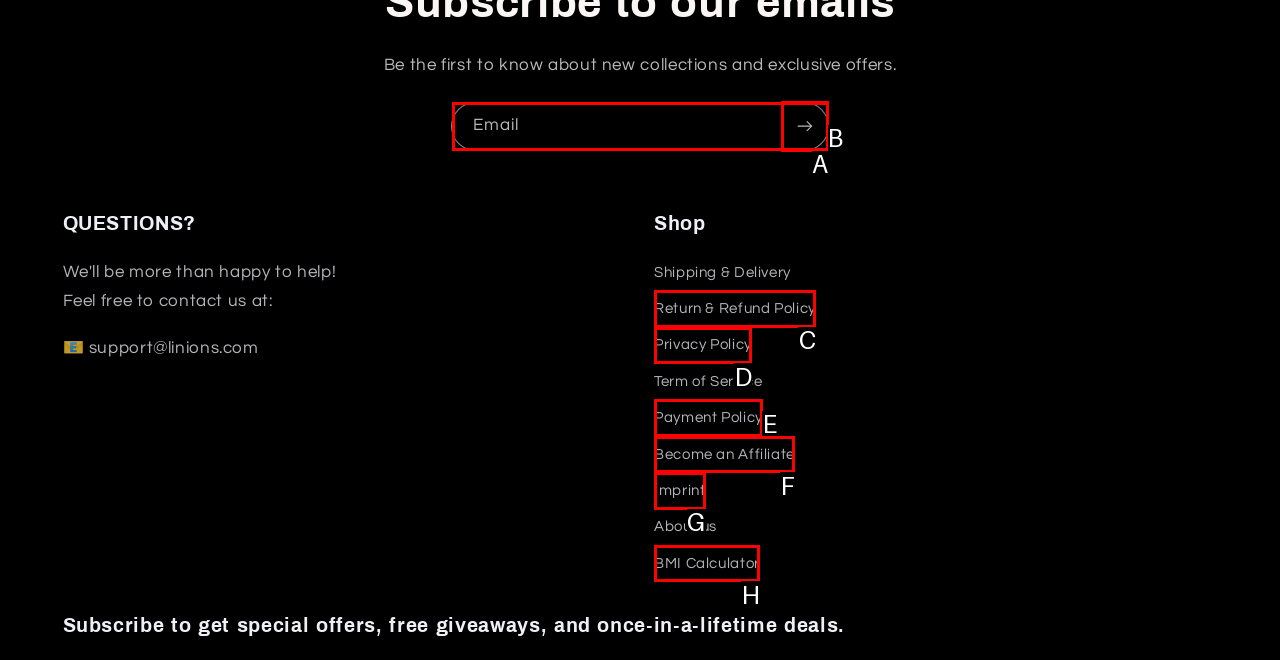Select the correct option based on the description: Imprint
Answer directly with the option’s letter.

G